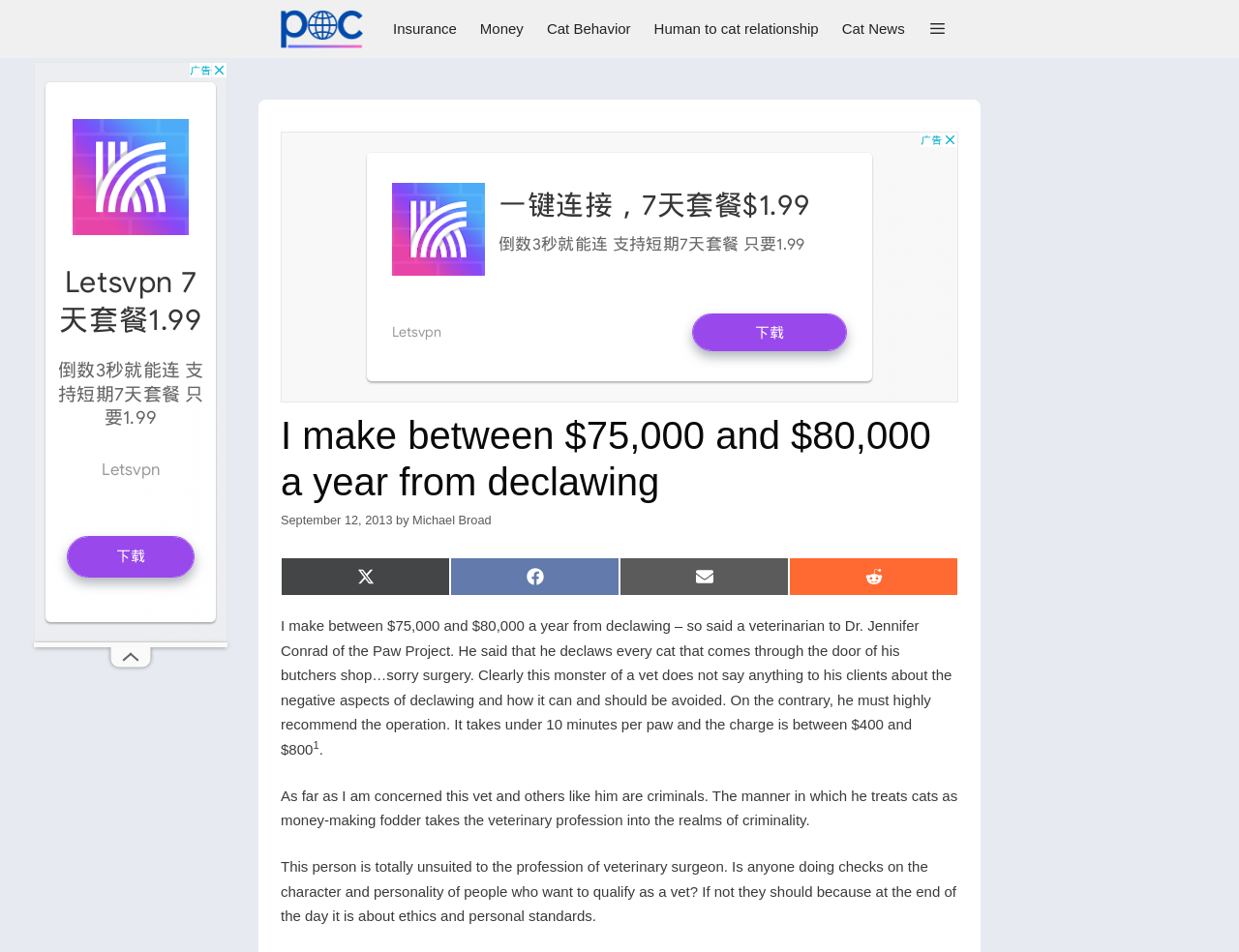Find the bounding box of the web element that fits this description: "Money".

[0.378, 0.0, 0.432, 0.061]